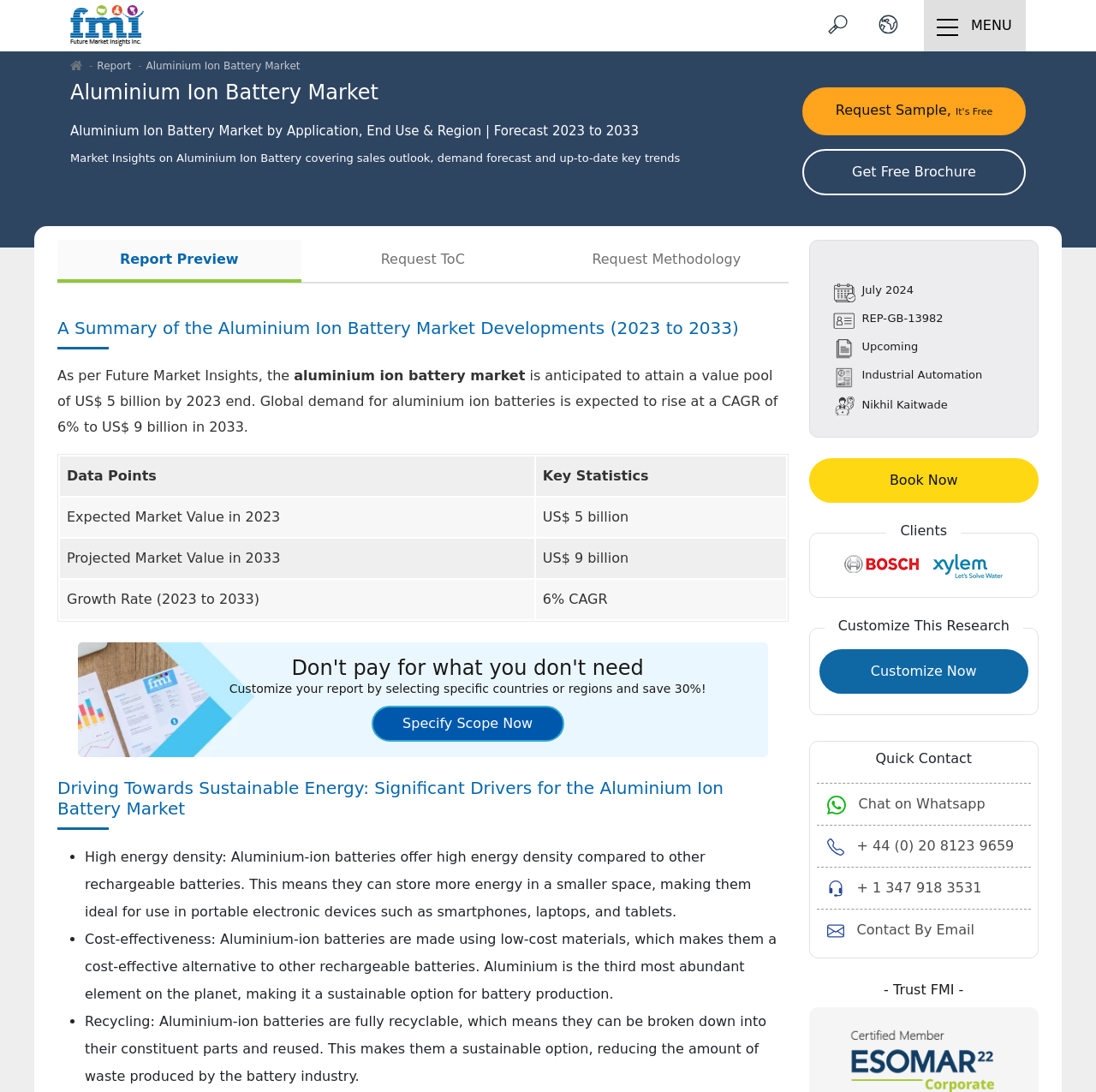Identify the main heading of the webpage and provide its text content.

Aluminium Ion Battery Market